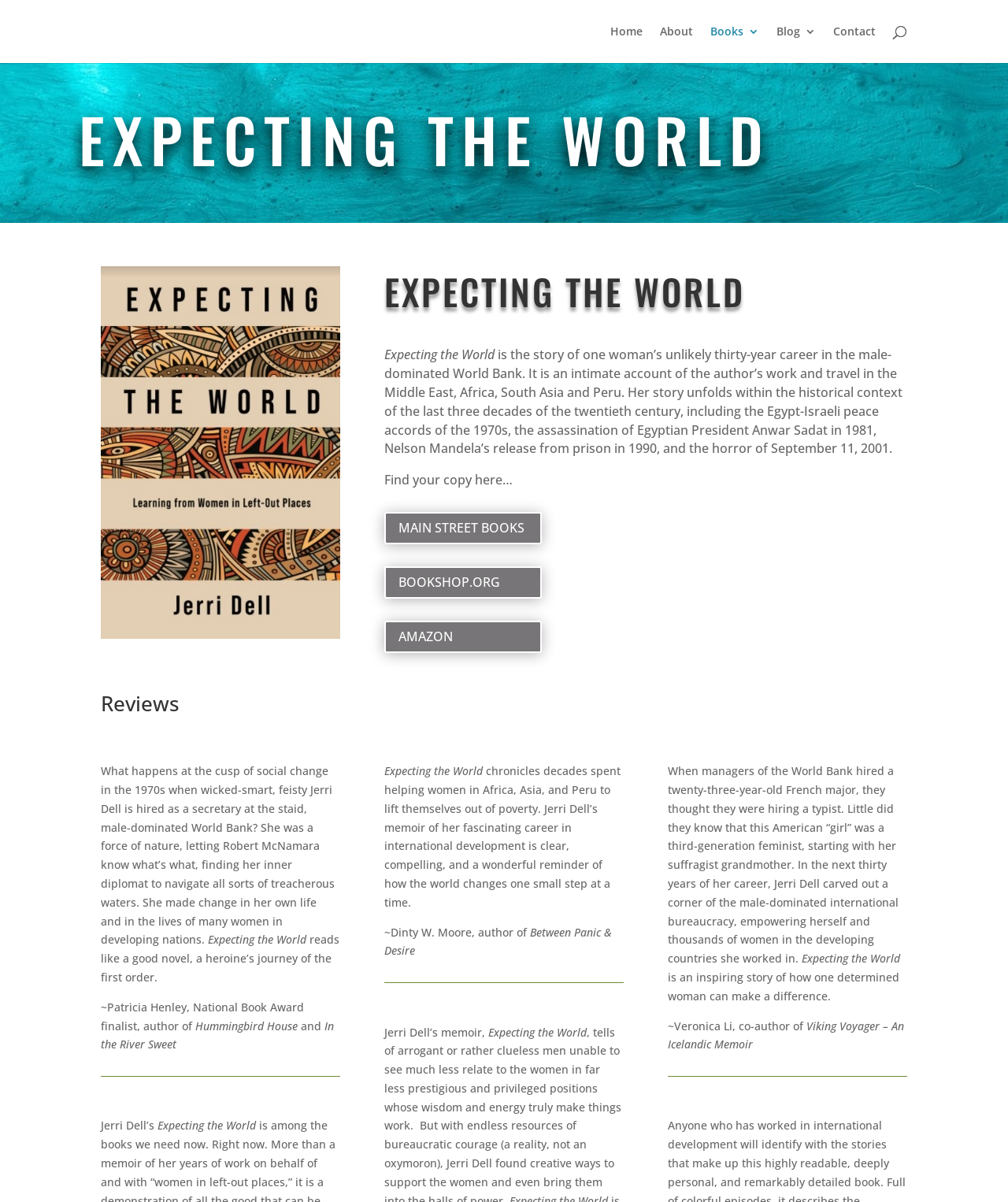Identify the bounding box coordinates of the clickable region to carry out the given instruction: "Read more about 'EXPECTING THE WORLD'".

[0.078, 0.08, 0.922, 0.157]